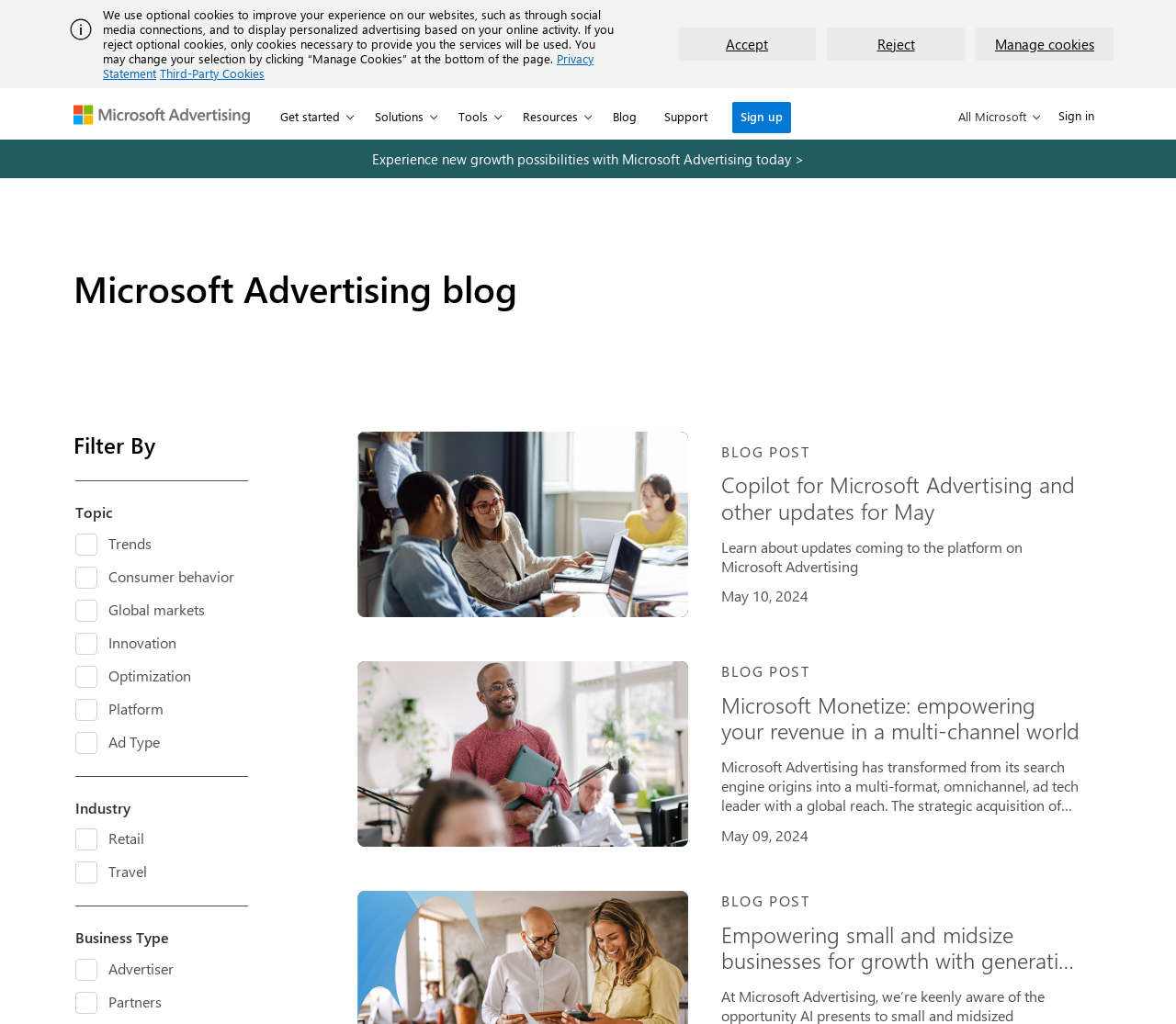Determine the bounding box coordinates of the area to click in order to meet this instruction: "Select the 'Trends' checkbox".

[0.064, 0.521, 0.083, 0.542]